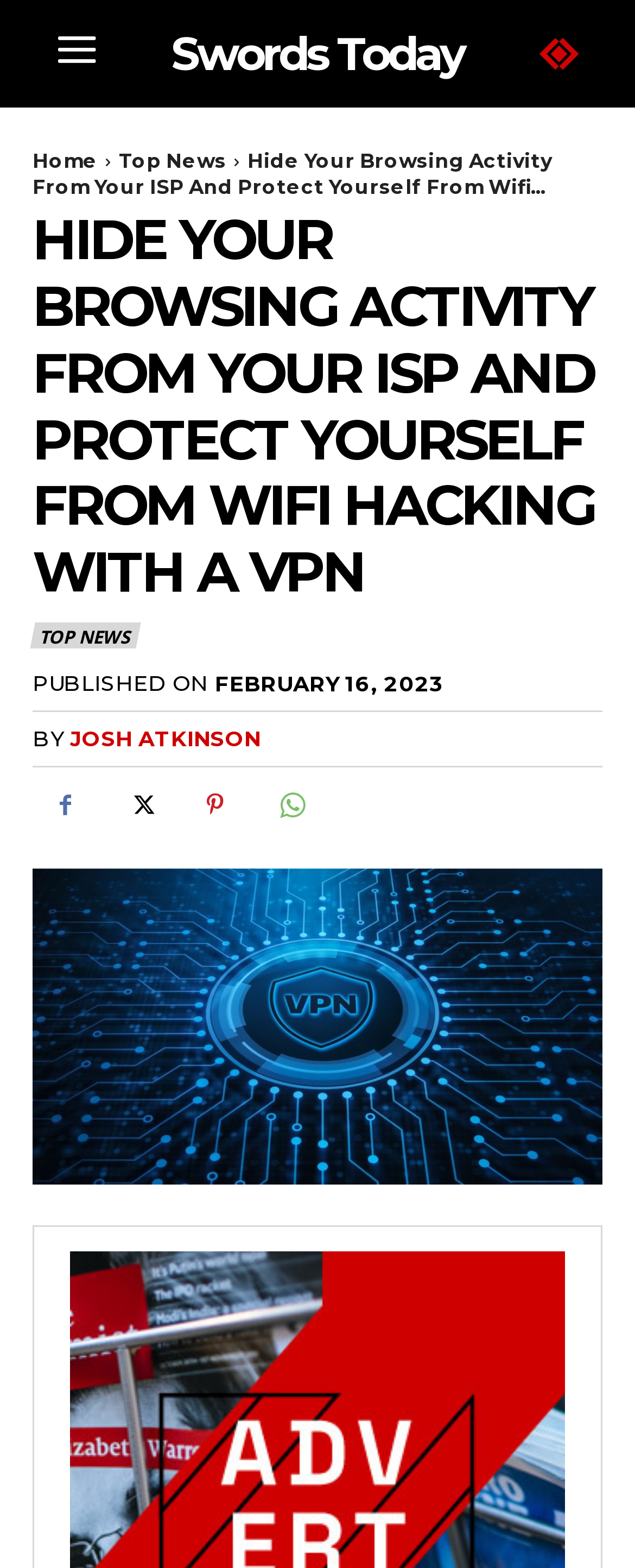Please specify the bounding box coordinates in the format (top-left x, top-left y, bottom-right x, bottom-right y), with values ranging from 0 to 1. Identify the bounding box for the UI component described as follows: Josh Atkinson

[0.11, 0.463, 0.41, 0.48]